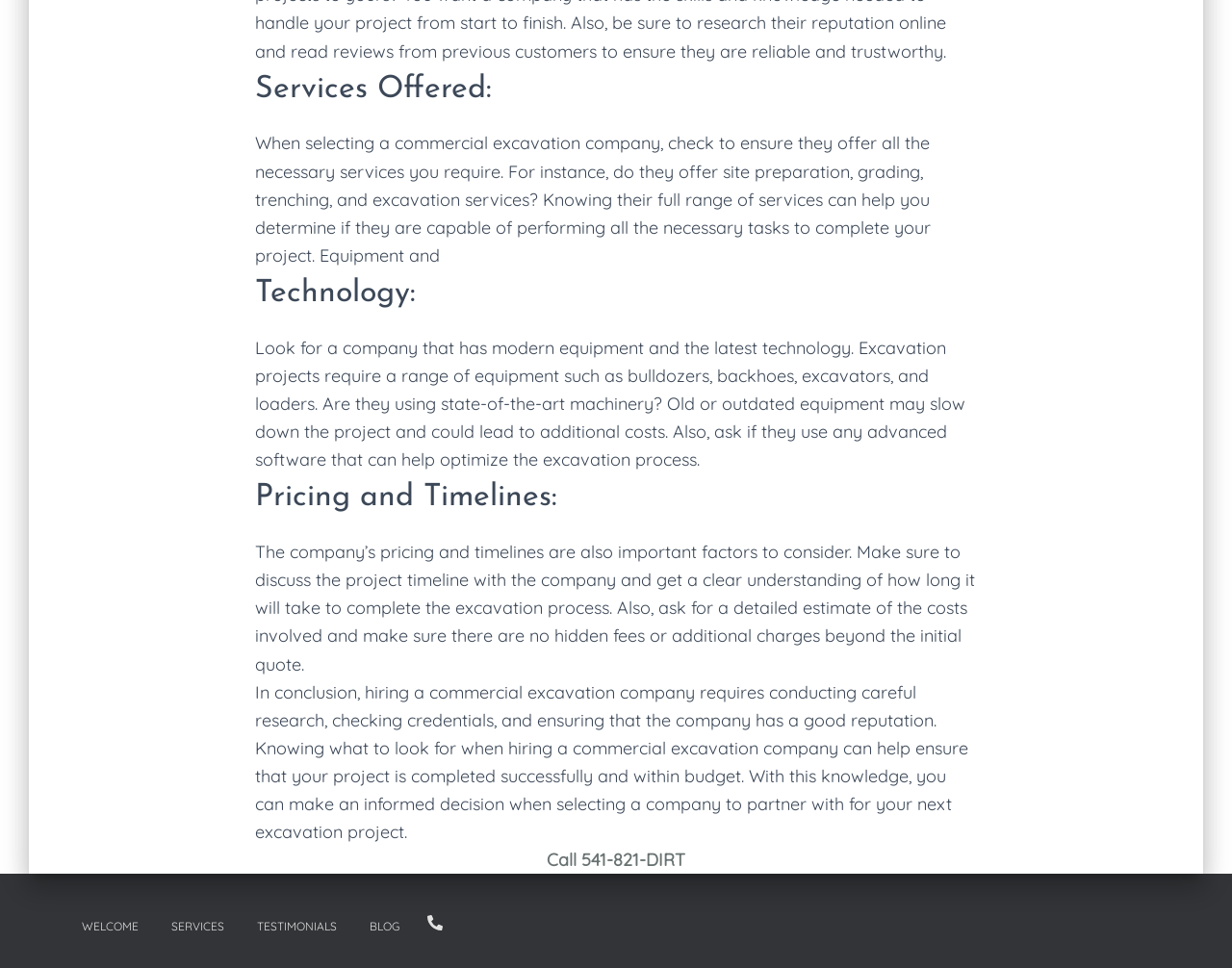What is the phone number to contact the company?
Please respond to the question thoroughly and include all relevant details.

The phone number to contact the company is provided at the bottom of the webpage, which is 541-821-DIRT. This is likely the contact number for the commercial excavation company being discussed on the webpage.